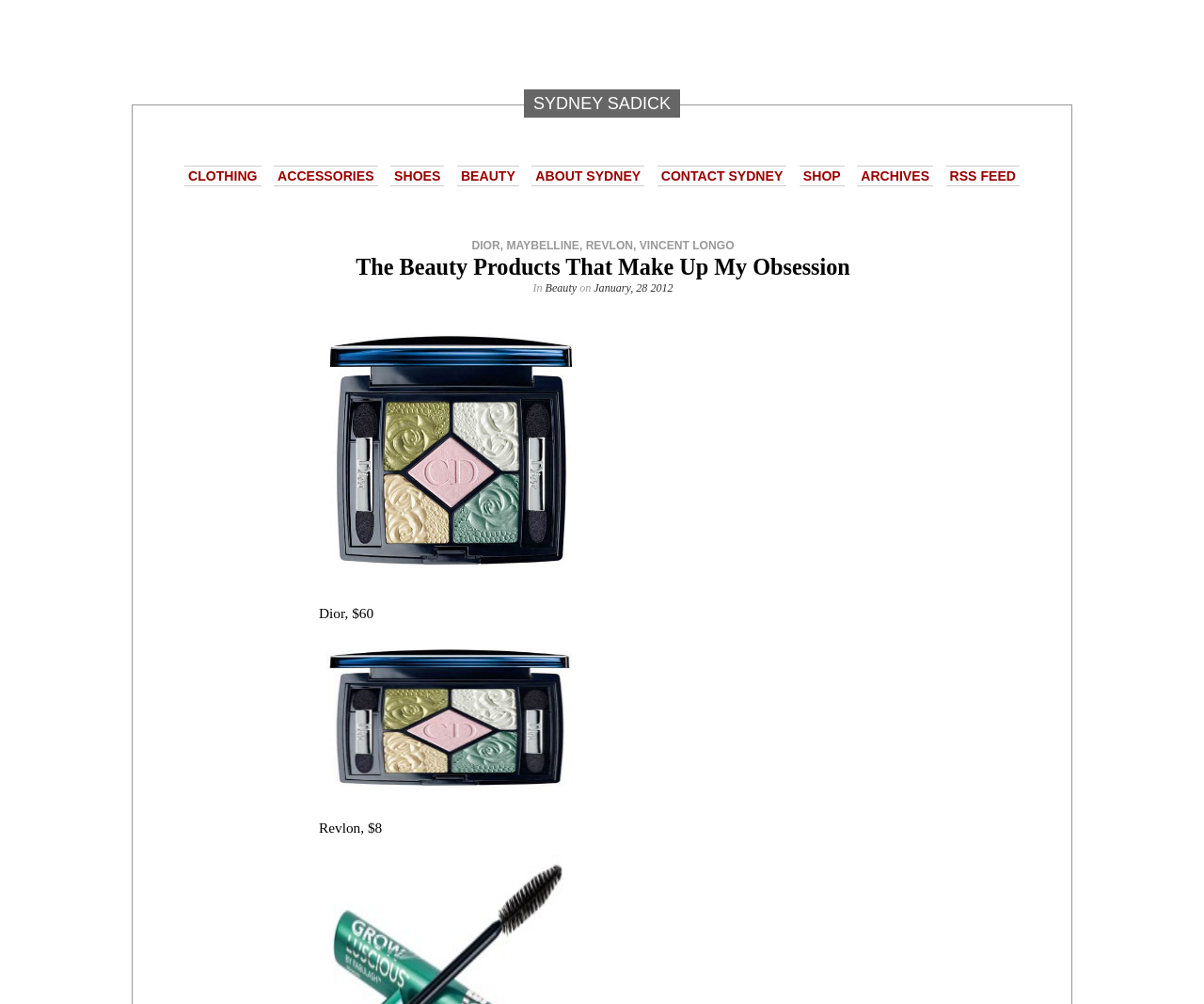Bounding box coordinates should be in the format (top-left x, top-left y, bottom-right x, bottom-right y) and all values should be floating point numbers between 0 and 1. Determine the bounding box coordinate for the UI element described as: title="Where American Democracy Is Now"

None